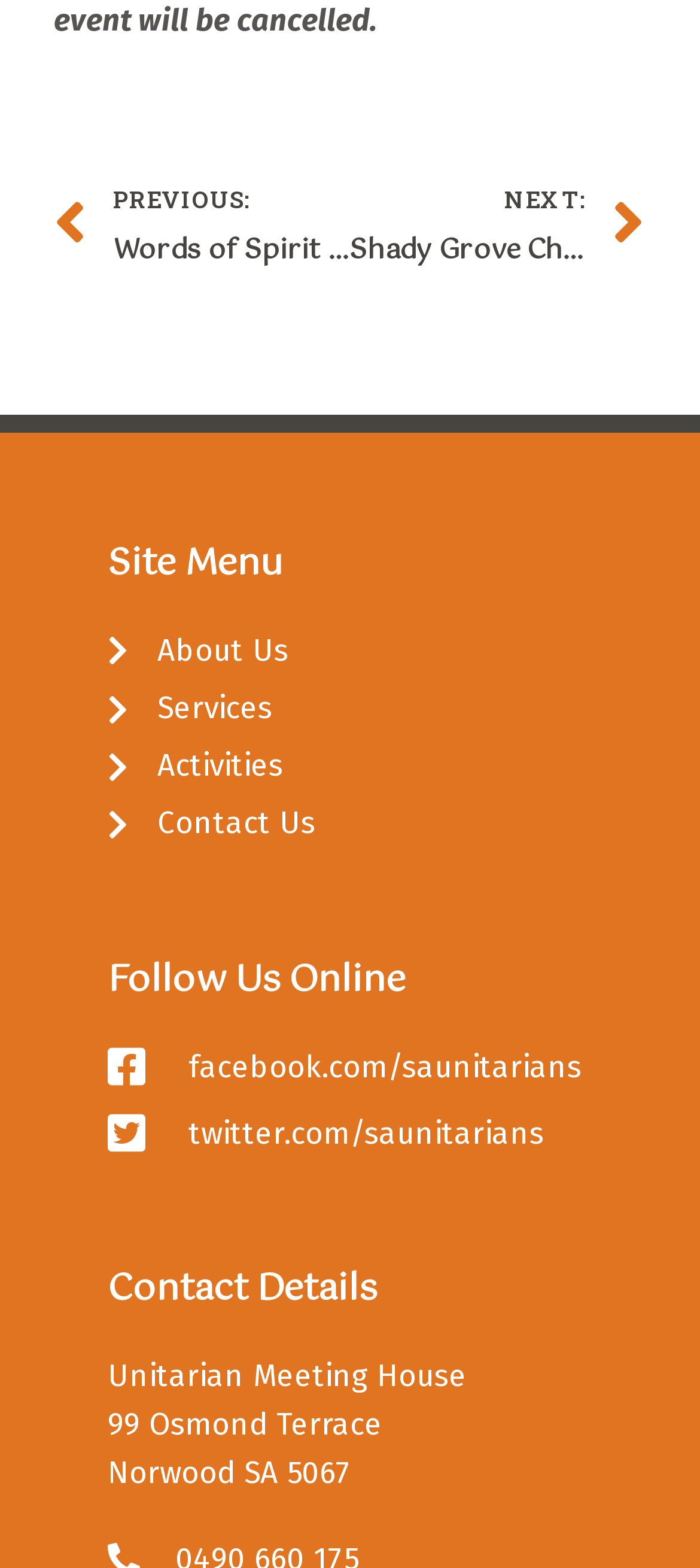Locate the bounding box coordinates of the clickable part needed for the task: "Toggle navigation".

None